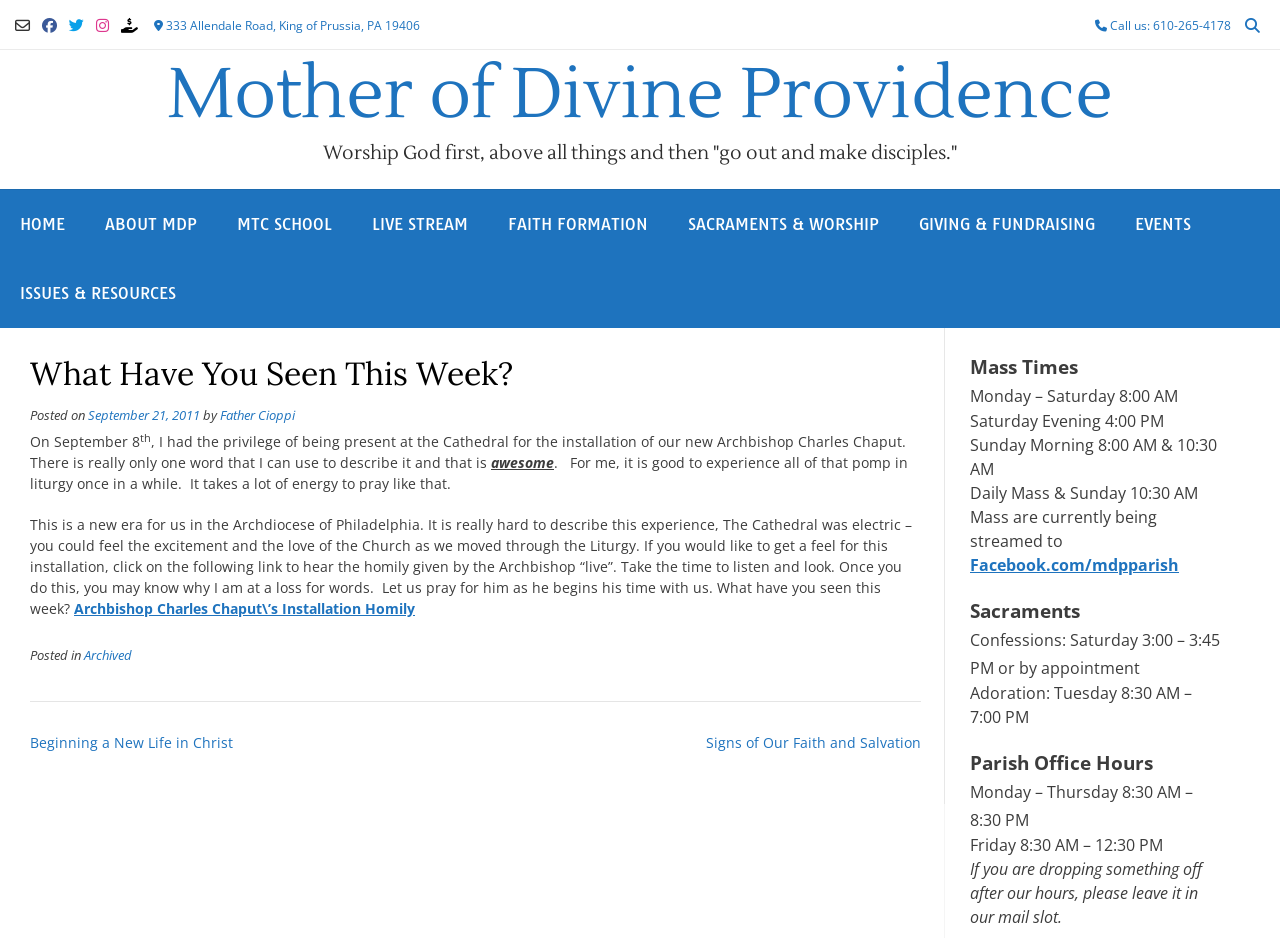Determine the coordinates of the bounding box for the clickable area needed to execute this instruction: "Click the HOME link".

[0.0, 0.202, 0.066, 0.276]